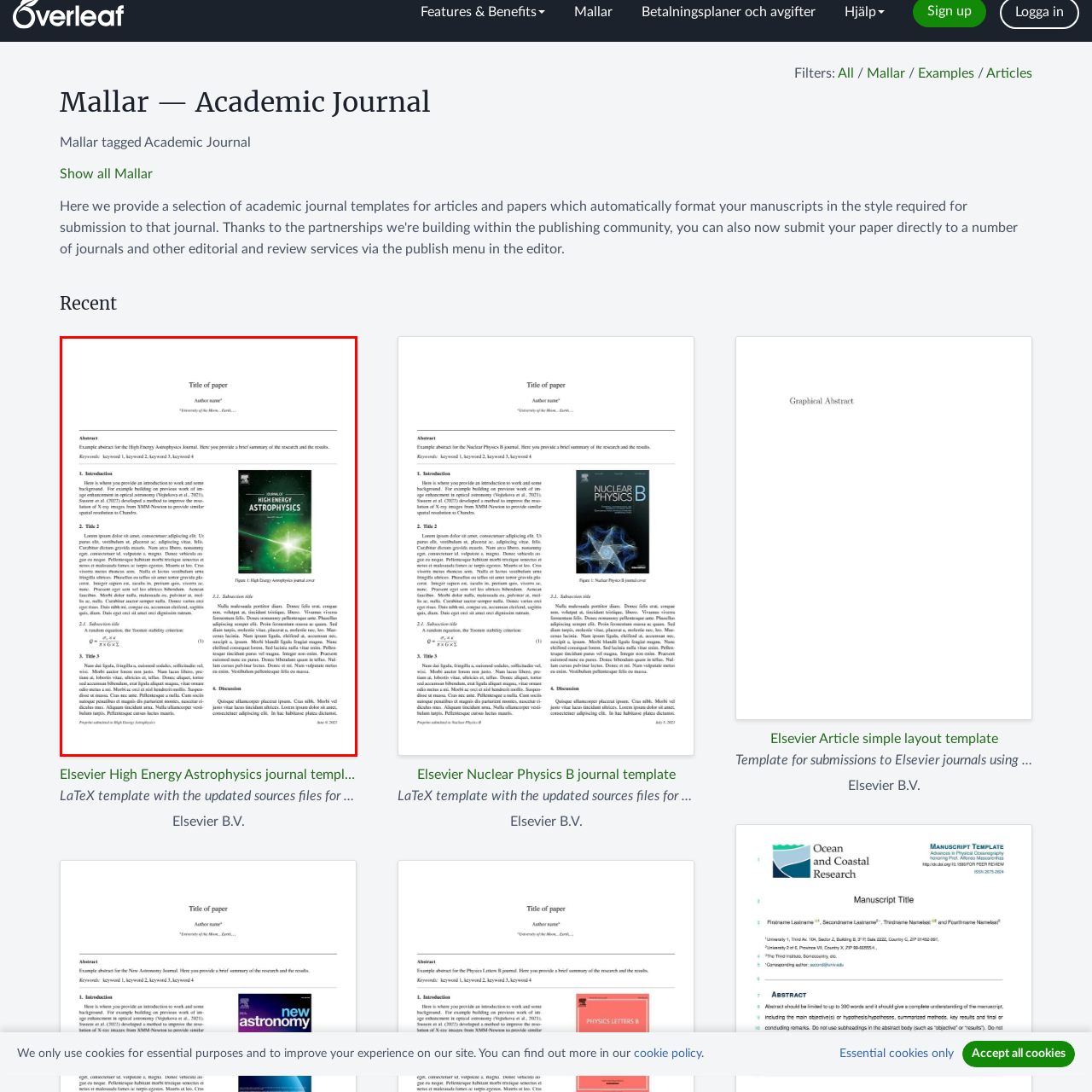Give a thorough account of what is shown in the red-encased segment of the image.

The image showcases a detailed academic paper template specifically designed for submissions to the "High Energy Astrophysics" journal. Prominently featured is the journal's title, presented in a striking format, accompanied by an eye-catching graphic that symbolizes themes in astrophysics. The surrounding text suggests this template serves as a LaTeX document for structuring research submissions, emphasizing clarity and guidelines for authors. Below the template, essential information regarding the journal's focus and submission requirements can be found, indicating its suitability for researchers in the field. This image is part of a collection of templates provided to assist authors in their manuscript preparations for publication in the relevant academic journals.